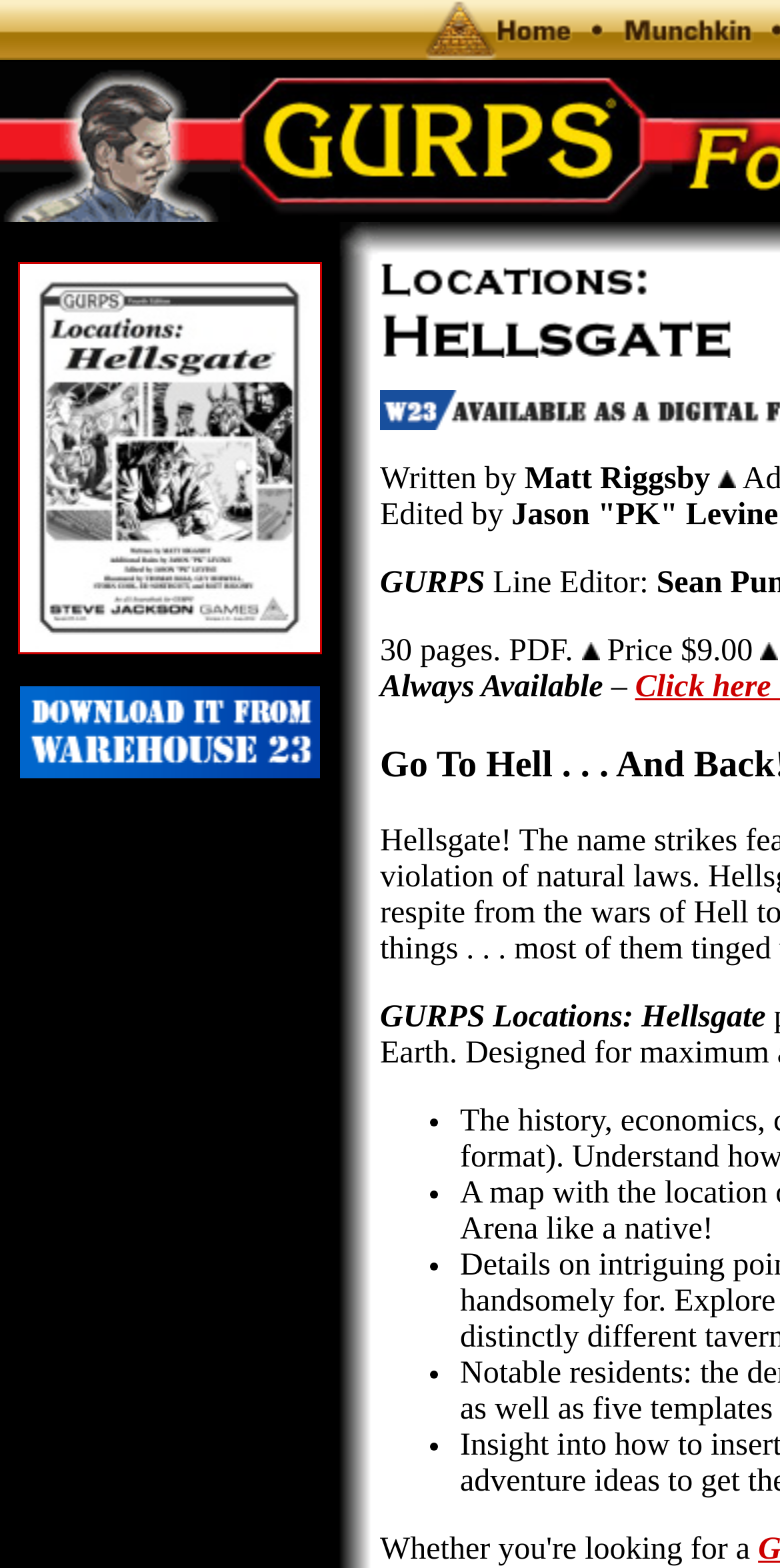Who is the author of the book?
Provide a short answer using one word or a brief phrase based on the image.

Matt Riggsby